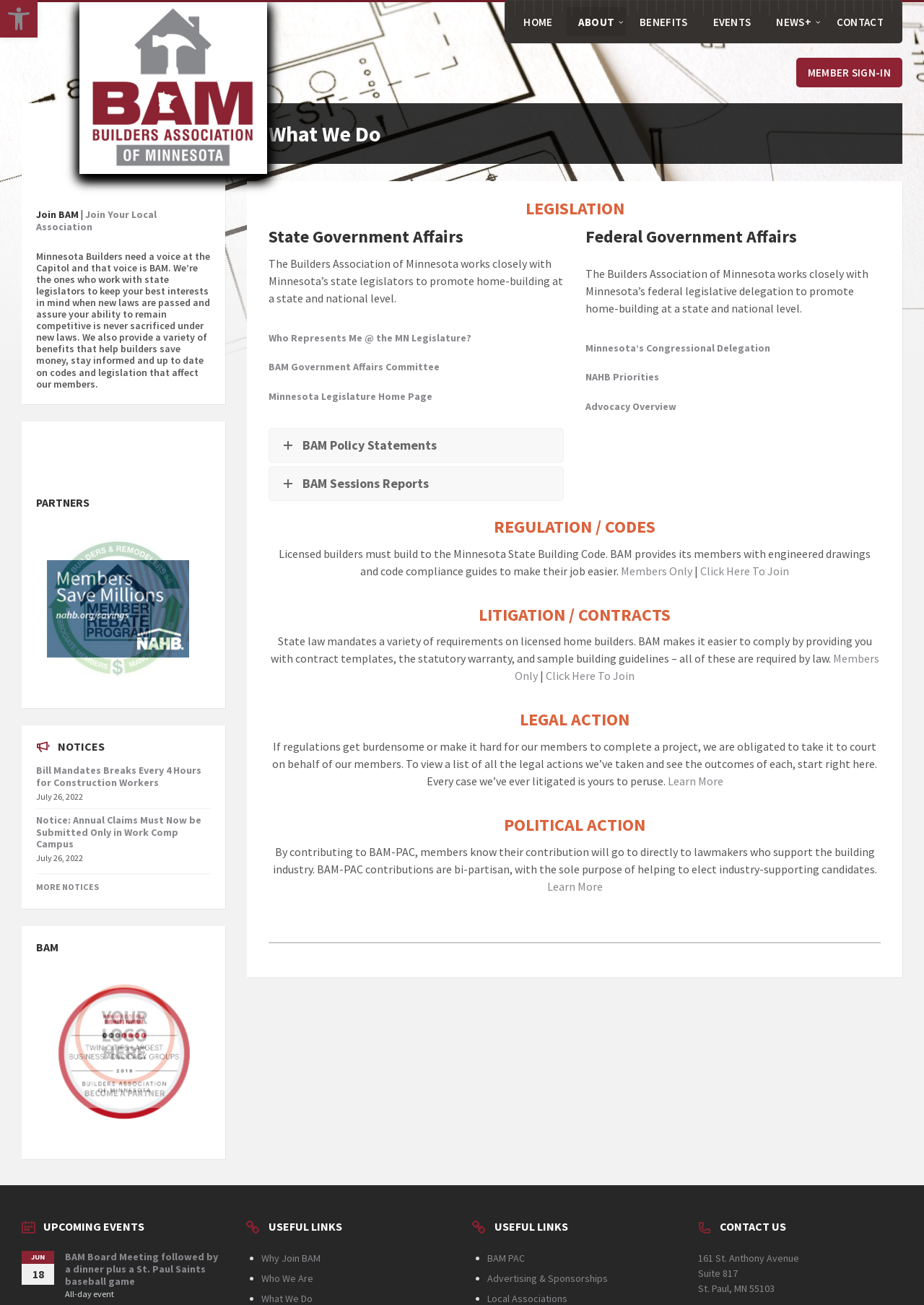Please specify the coordinates of the bounding box for the element that should be clicked to carry out this instruction: "View Who Represents Me @ the MN Legislature?". The coordinates must be four float numbers between 0 and 1, formatted as [left, top, right, bottom].

[0.291, 0.254, 0.511, 0.264]